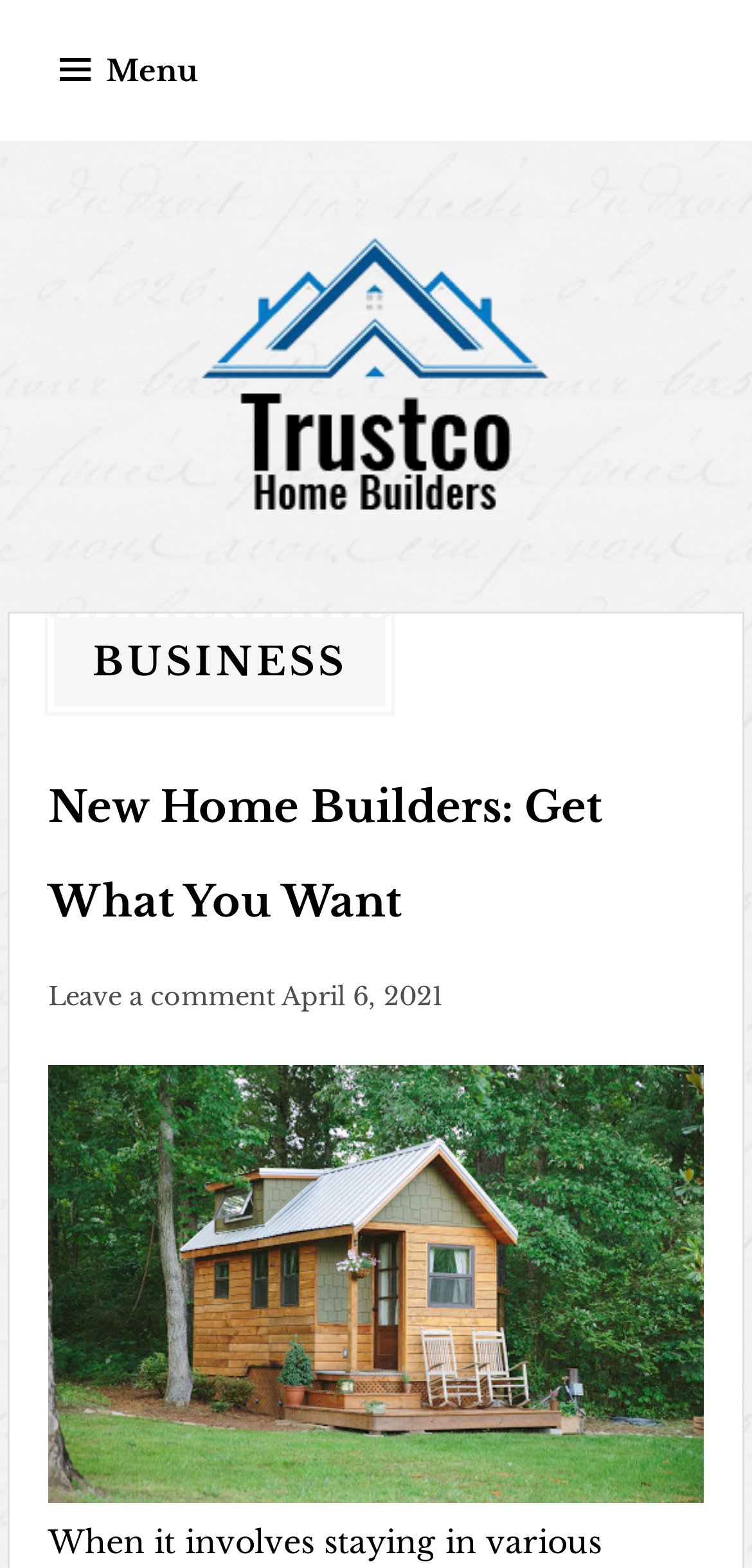Given the description Menu, predict the bounding box coordinates of the UI element. Ensure the coordinates are in the format (top-left x, top-left y, bottom-right x, bottom-right y) and all values are between 0 and 1.

[0.01, 0.006, 0.307, 0.084]